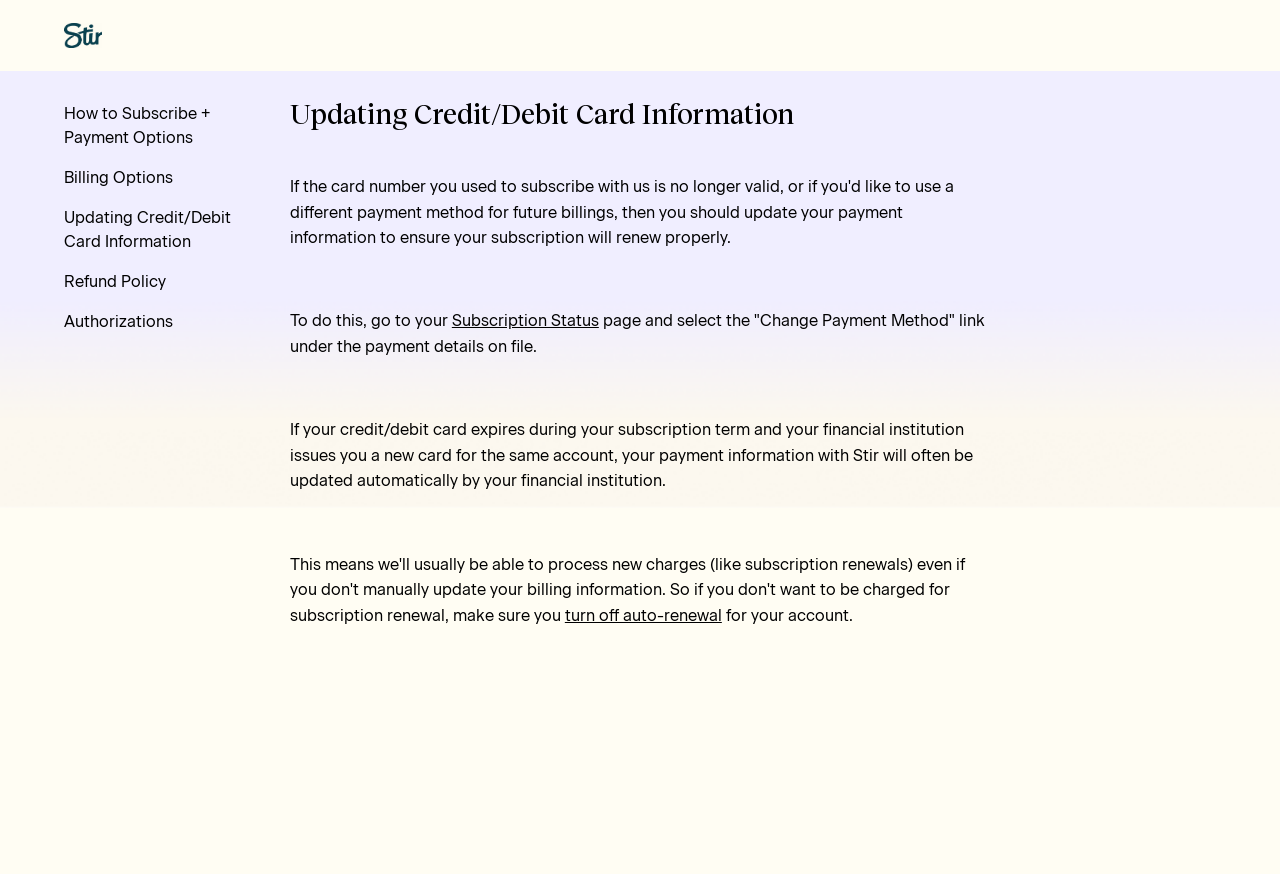What is the current page about?
Answer the question with just one word or phrase using the image.

Updating Credit/Debit Card Information